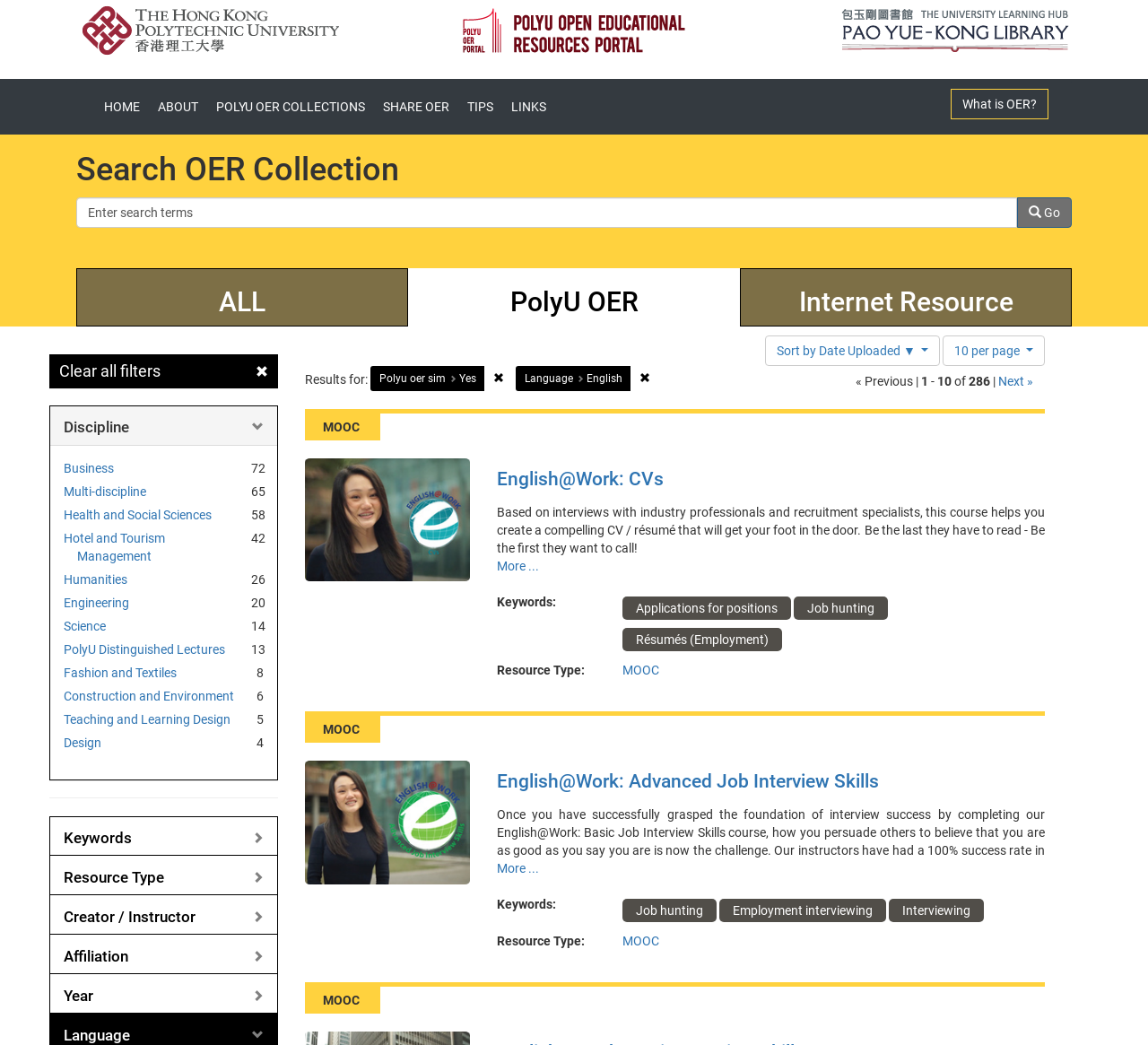Determine the main headline from the webpage and extract its text.

Search OER Collection